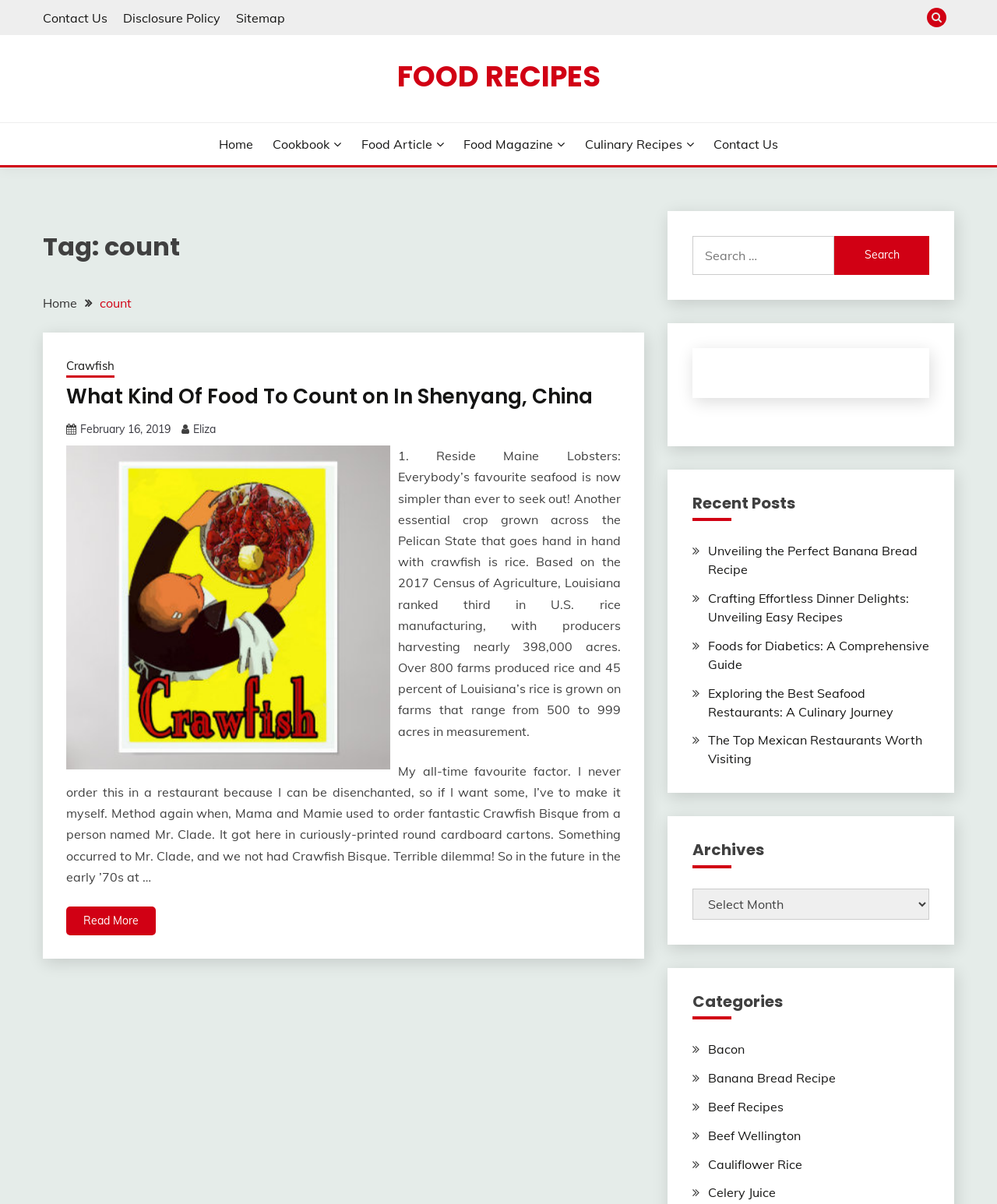Provide a one-word or one-phrase answer to the question:
What is the title of the article on crawfish?

What Kind Of Food To Count on In Shenyang, China